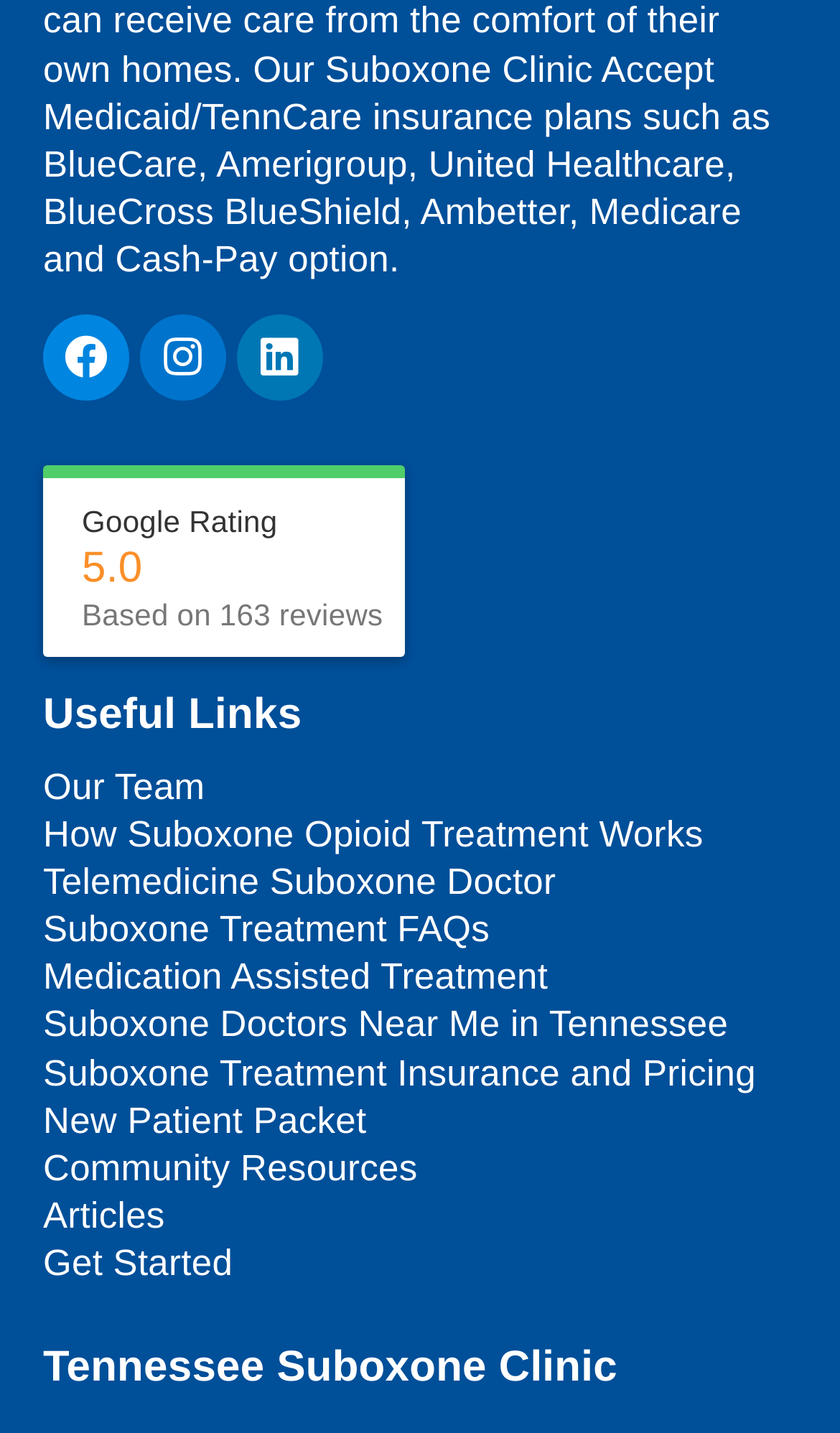Could you indicate the bounding box coordinates of the region to click in order to complete this instruction: "Get Started with Suboxone treatment".

[0.051, 0.866, 0.949, 0.899]